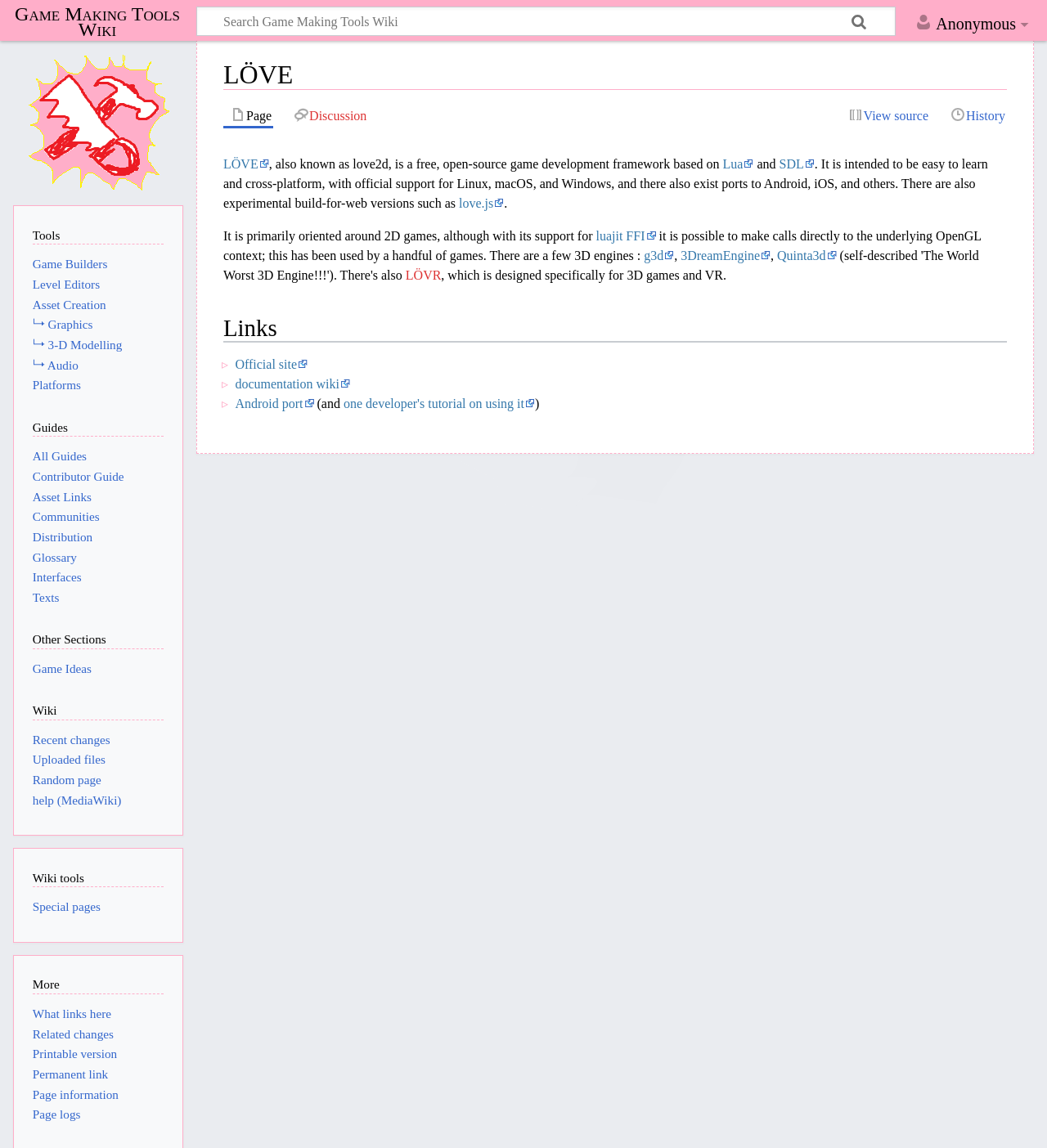Find the bounding box coordinates corresponding to the UI element with the description: "Contact Us". The coordinates should be formatted as [left, top, right, bottom], with values as floats between 0 and 1.

None